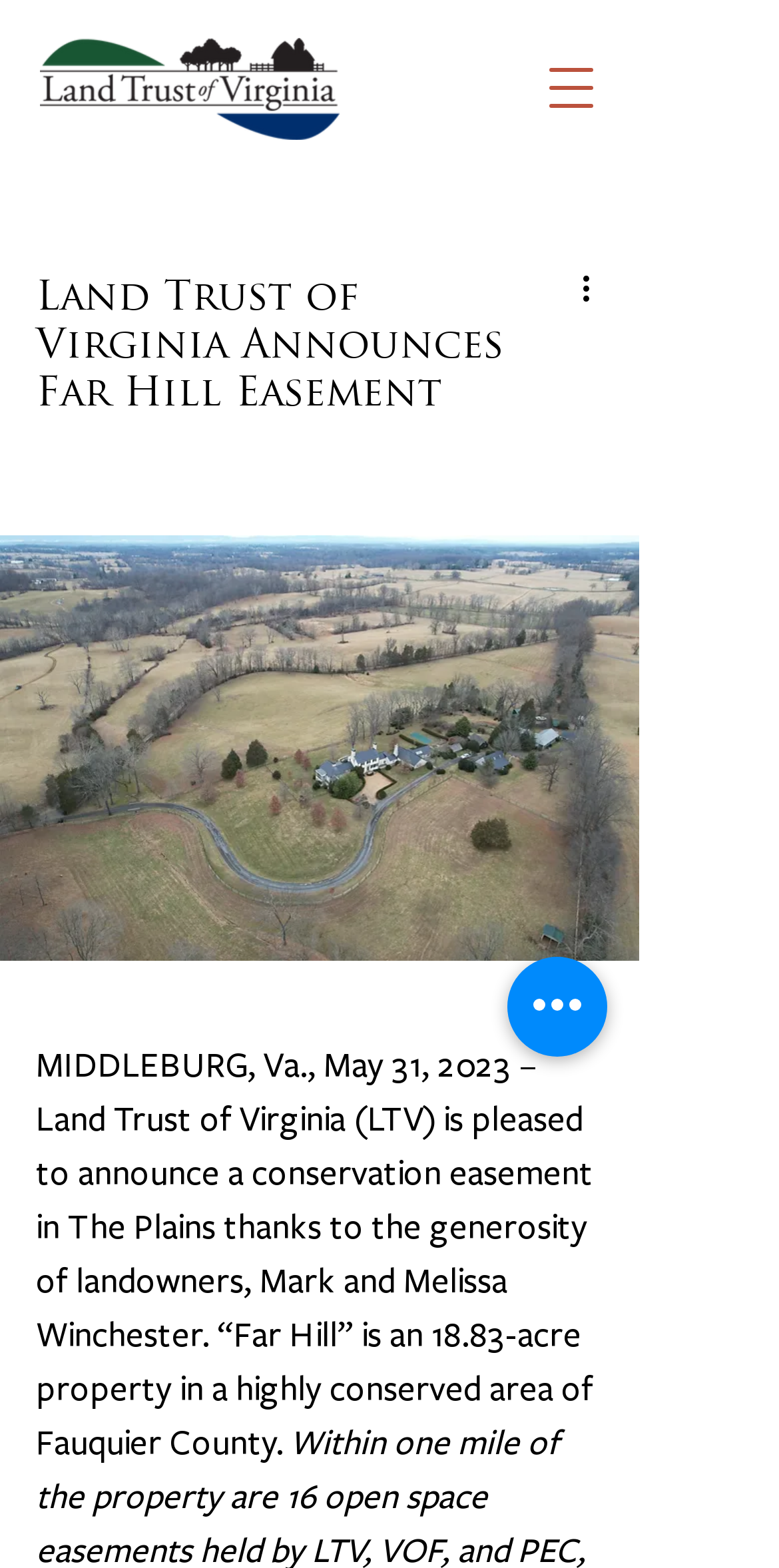What is the name of the organization?
Please craft a detailed and exhaustive response to the question.

I found the answer by looking at the logo at the top left of the webpage, which says 'Land Trust of Virginia Logo'. This suggests that the organization's name is Land Trust of Virginia.